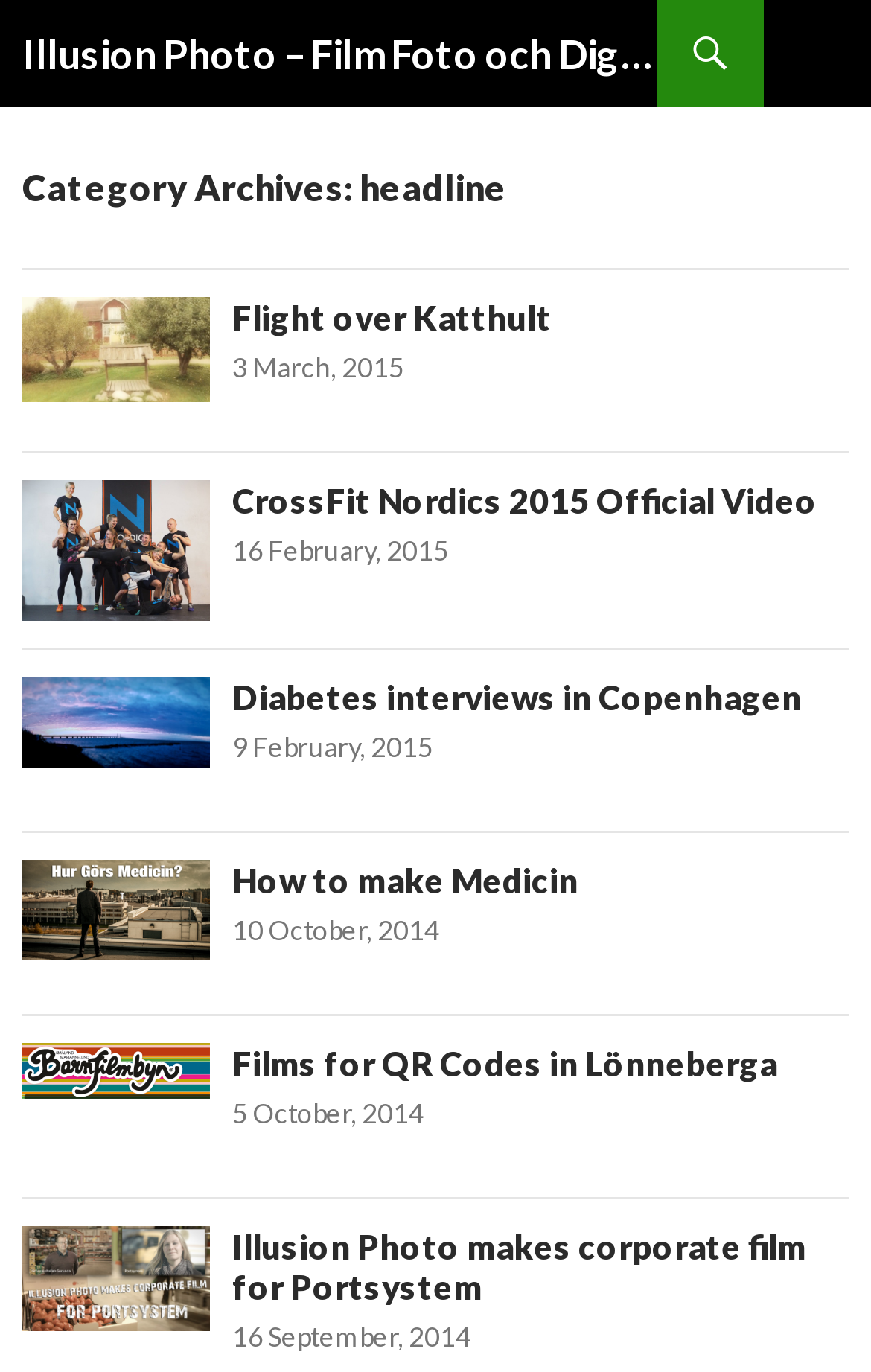Explain in detail what you observe on this webpage.

The webpage appears to be a blog or news website, with a prominent heading "Illusion Photo – Film Foto och Digital Media" at the top. Below this heading, there is a link to "SKIP TO CONTENT". 

The main content of the webpage is divided into multiple sections, each containing an article with a heading, a link, and a timestamp. There are five articles in total, each with a similar structure. The headings of the articles are "Flight over Katthult", "CrossFit Nordics 2015 Official Video", "Diabetes interviews in Copenhagen", "How to make Medicin", and "Films for QR Codes in Lönneberga". 

Each article has a link to the article title, followed by a timestamp indicating the date of publication. The timestamps range from 2014 to 2015. The articles are arranged in a vertical column, with the most recent article at the top and the oldest at the bottom.